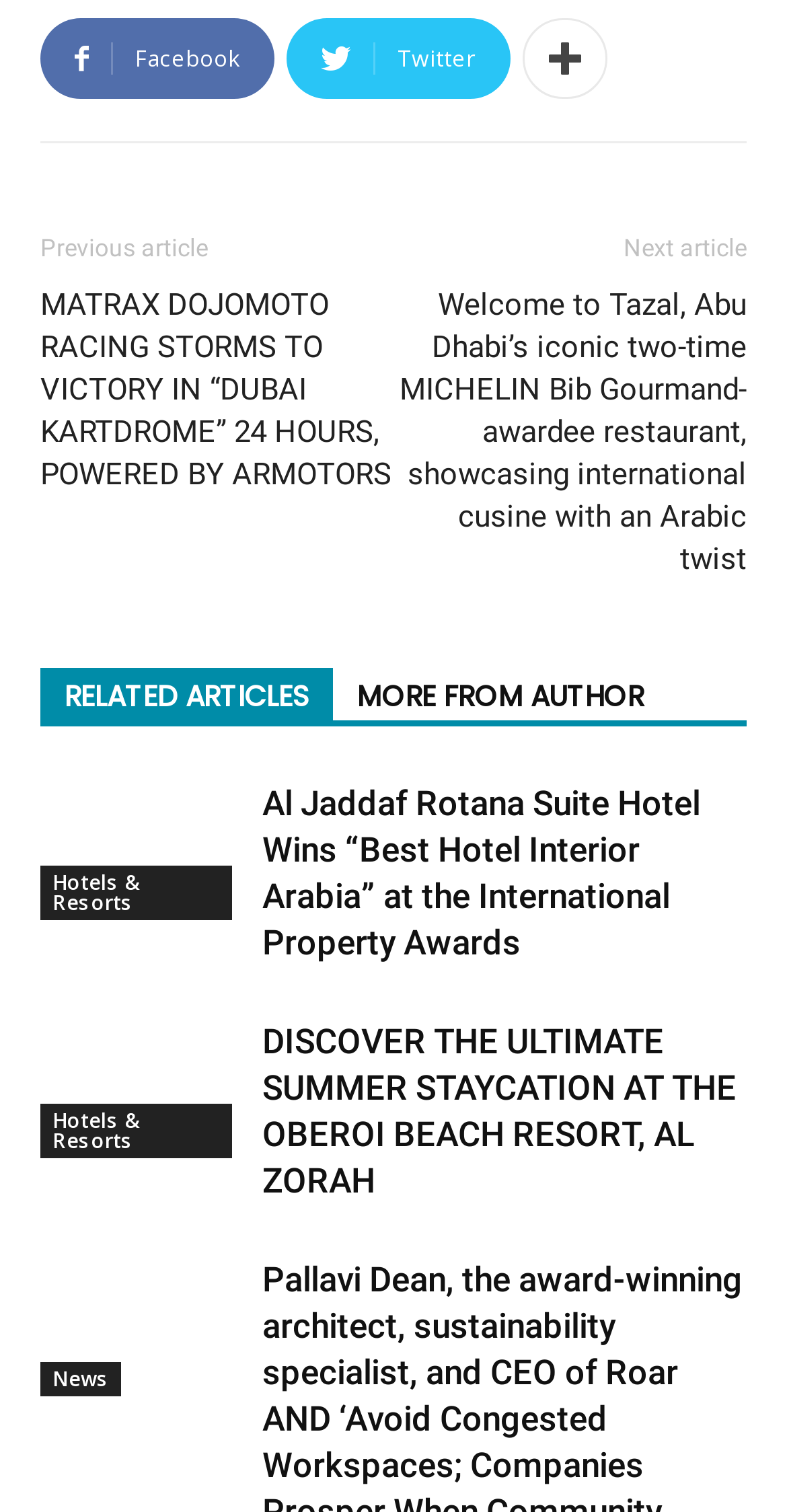Please predict the bounding box coordinates (top-left x, top-left y, bottom-right x, bottom-right y) for the UI element in the screenshot that fits the description: Twitter

[0.364, 0.013, 0.649, 0.066]